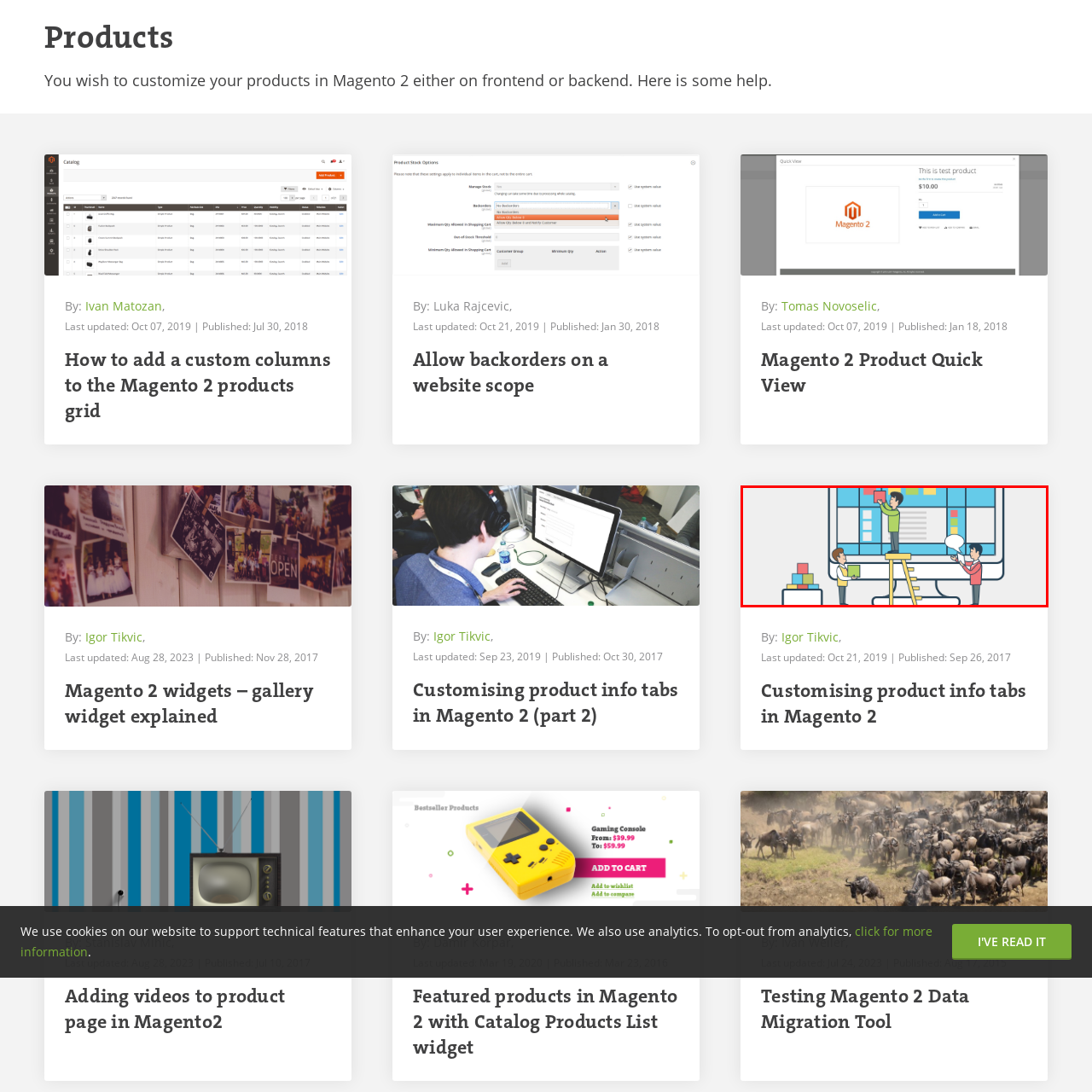What is the color of the block being held by one of the individuals?  
Focus on the image bordered by the red line and provide a detailed answer that is thoroughly based on the image's contents.

I looked at the illustration and saw that one of the individuals is holding a block, and the color of that block is green.